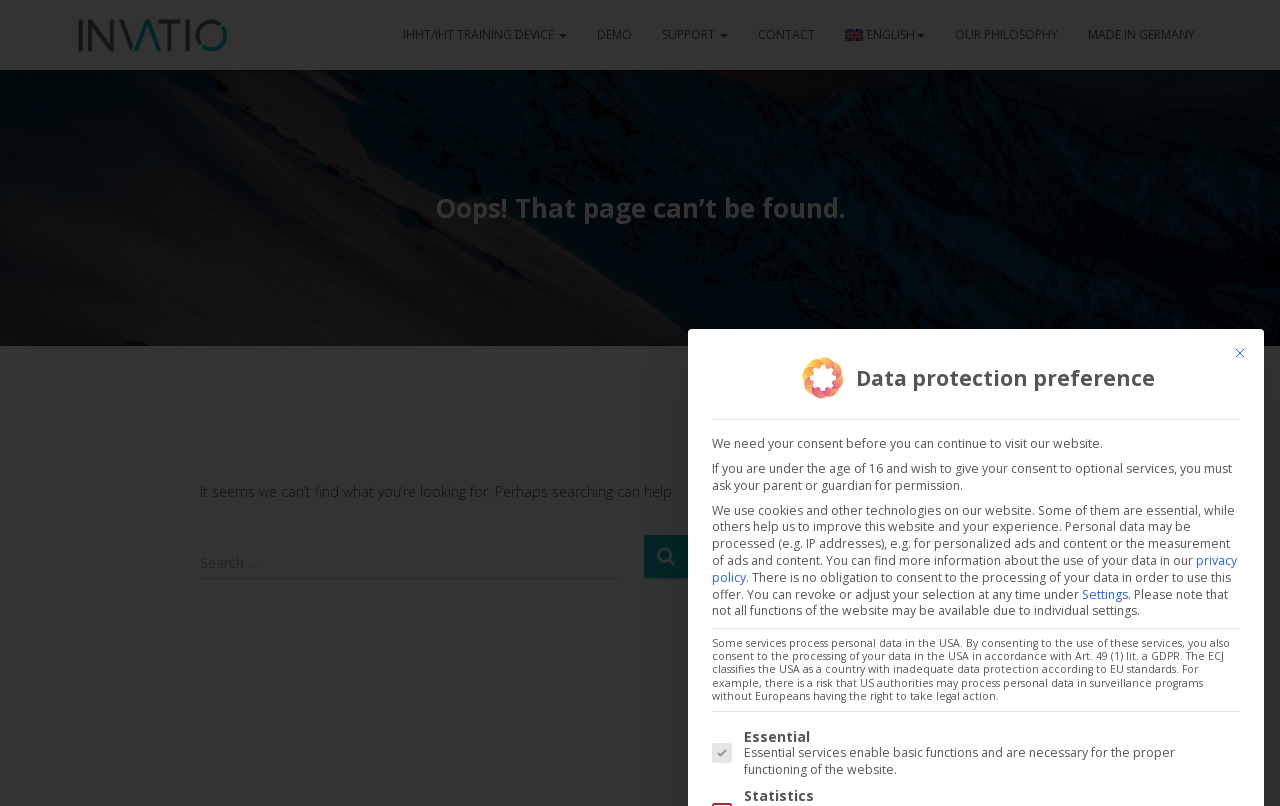Locate the bounding box coordinates of the element's region that should be clicked to carry out the following instruction: "Click on the Previous slide button". The coordinates need to be four float numbers between 0 and 1, i.e., [left, top, right, bottom].

None